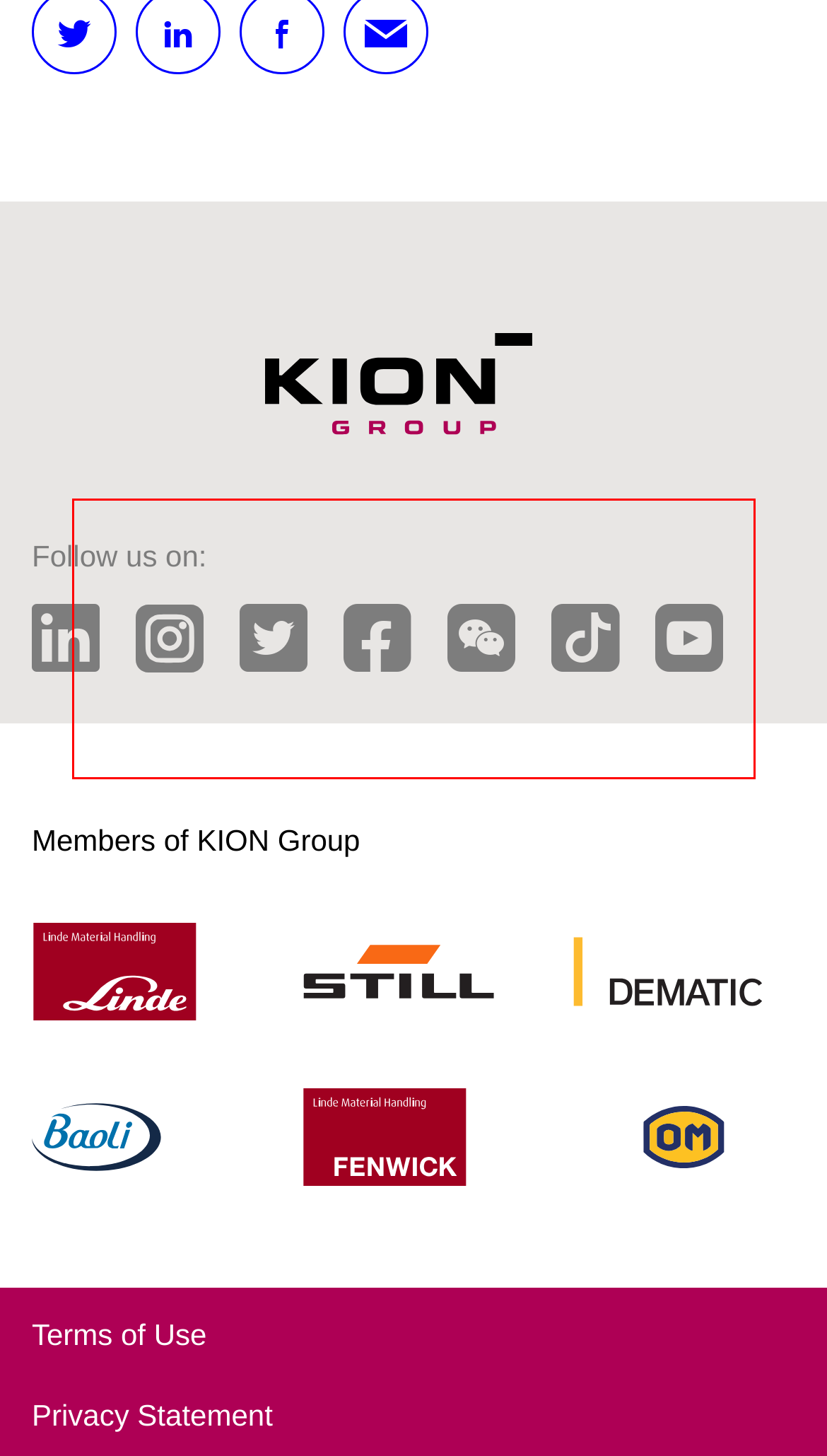Using the provided screenshot, read and generate the text content within the red-bordered area.

The European research project IMOCO (Intelligent Motion Control), which started in February 2022, is aimed at enabling intelligent trucks to navigate autonomously in fast-moving intralogistics environments.